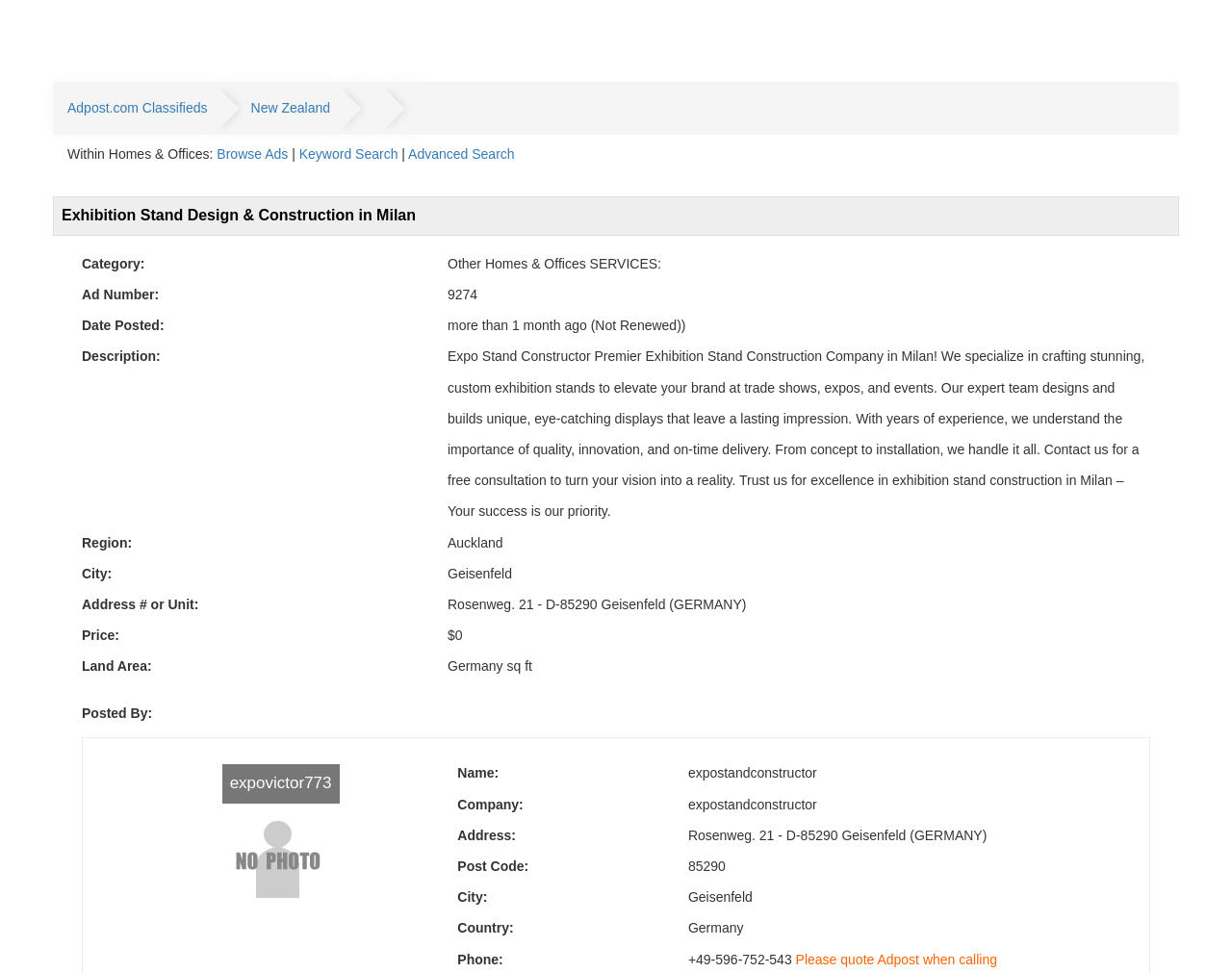Identify and provide the bounding box for the element described by: "Benefits Of Refrigerating Javy Coffee".

None